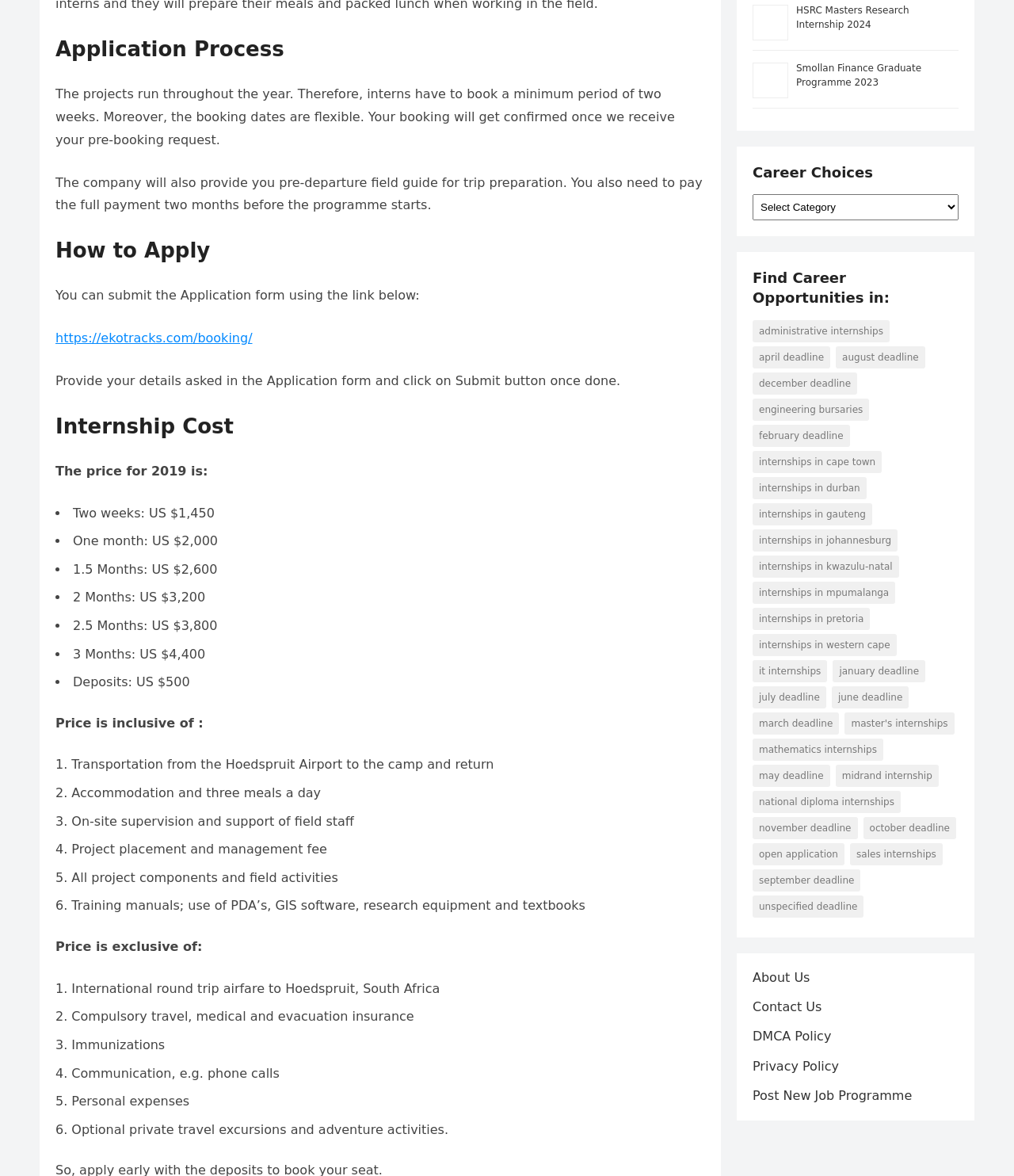Please locate the clickable area by providing the bounding box coordinates to follow this instruction: "Click on the 'Application Process' heading".

[0.055, 0.03, 0.695, 0.054]